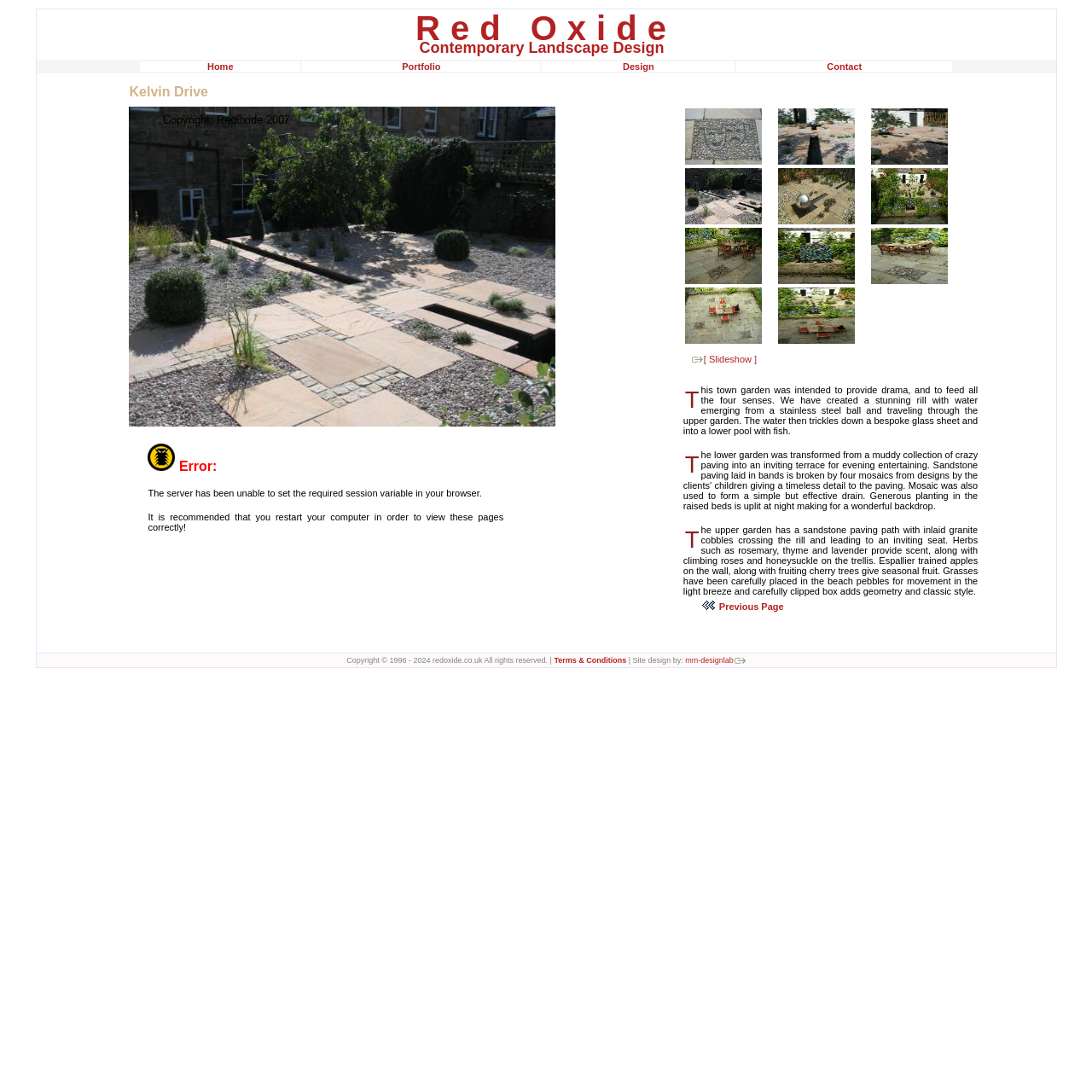Determine the bounding box coordinates of the area to click in order to meet this instruction: "View Portfolio".

[0.368, 0.056, 0.403, 0.066]